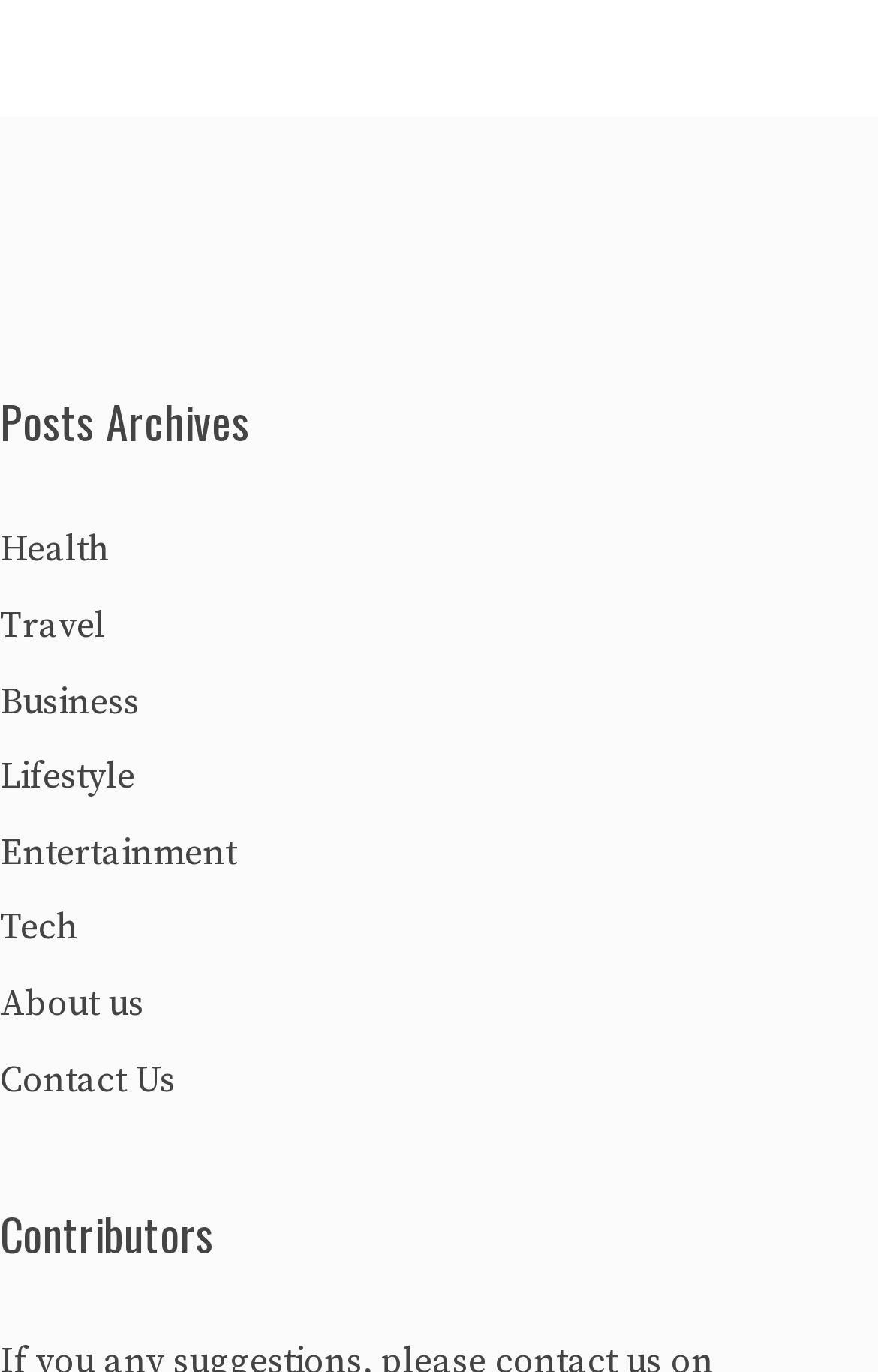What categories are available on the webpage?
Please give a well-detailed answer to the question.

By examining the links on the webpage, I found that there are several categories available, including Health, Travel, Business, Lifestyle, Entertainment, Tech, and About us.